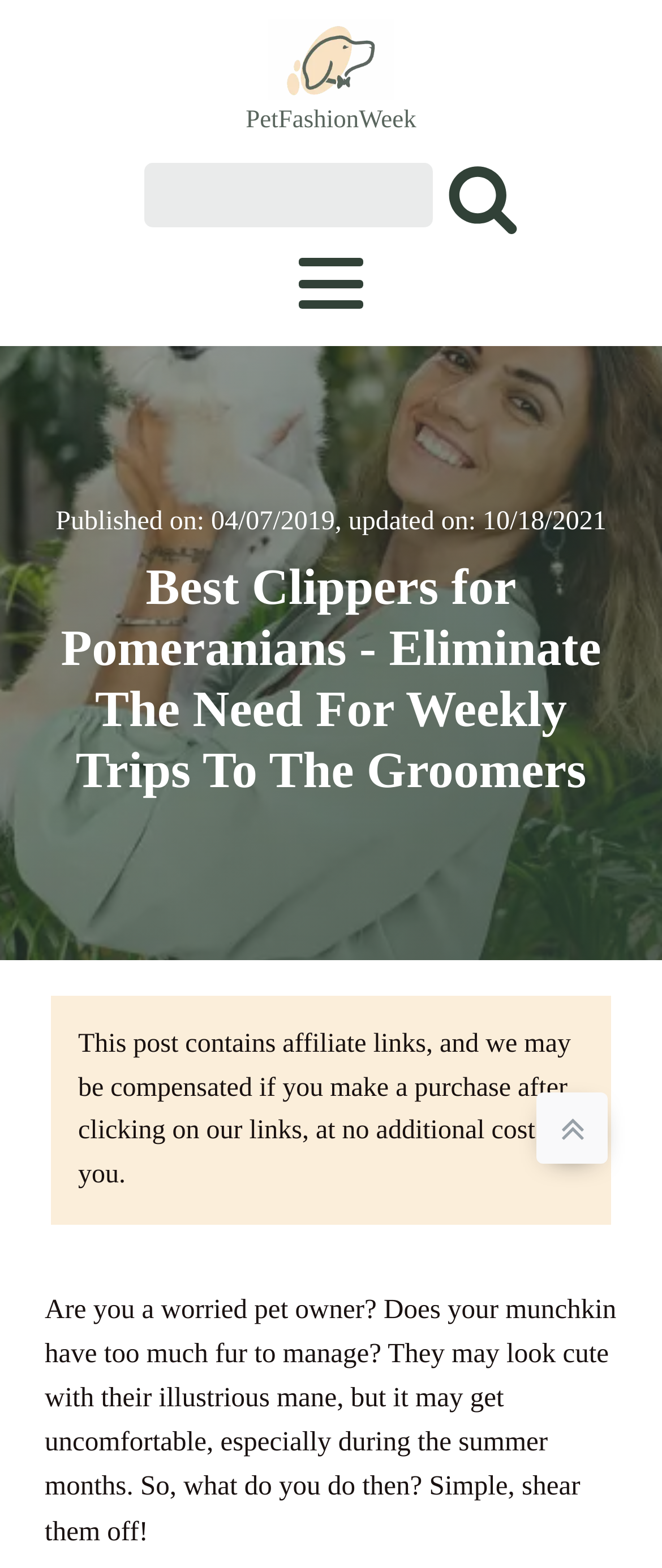Extract the primary heading text from the webpage.

Best Clippers for Pomeranians - Eliminate The Need For Weekly Trips To The Groomers